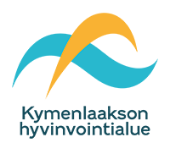What font style is used for the name?
Offer a detailed and exhaustive answer to the question.

The name 'Kymenlaakson hyvinvointialue' is prominently displayed in a clean, sans-serif font, reinforcing the area's commitment to well-being and community health services.